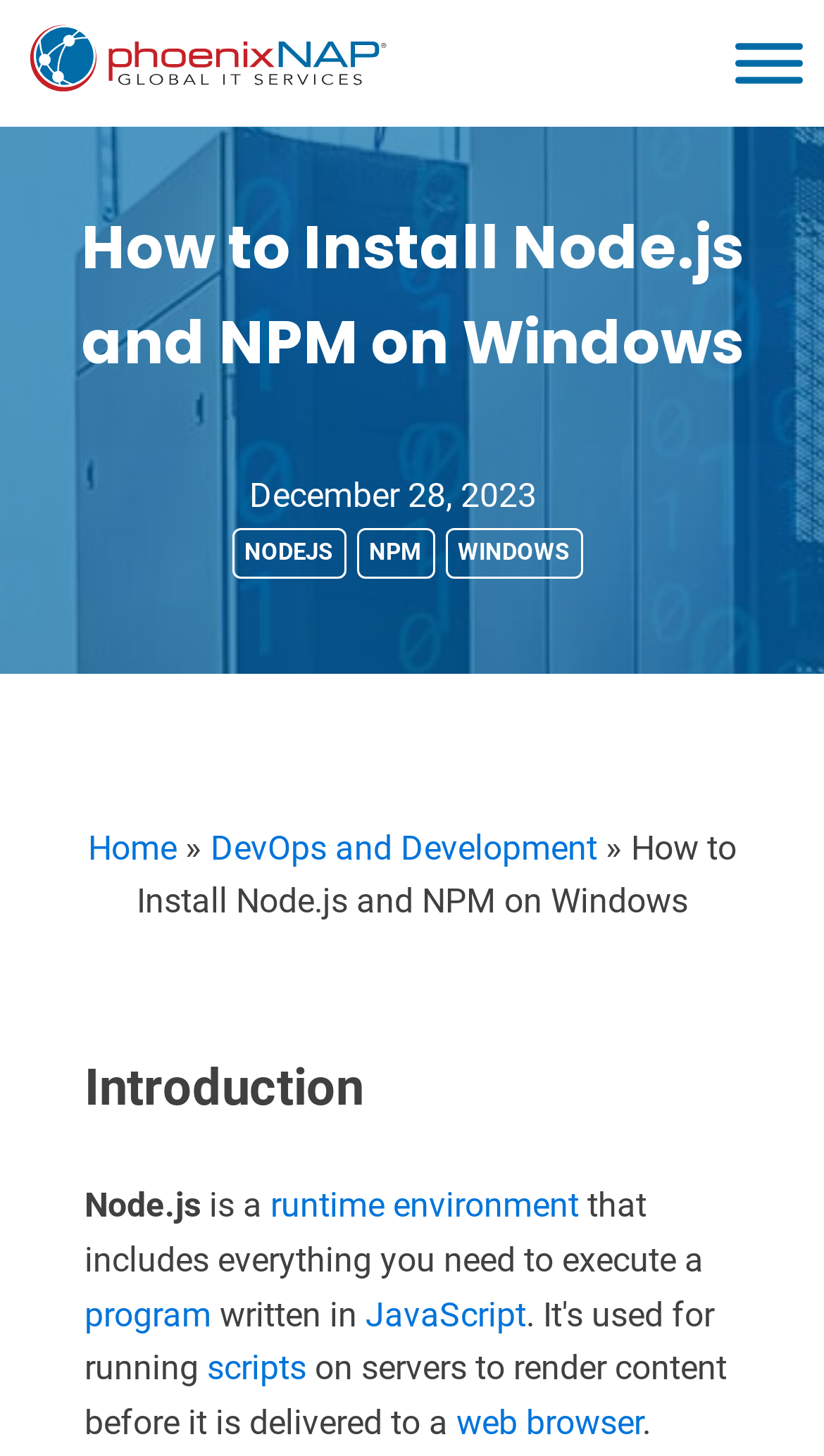Determine the main headline of the webpage and provide its text.

How to Install Node.js and NPM on Windows